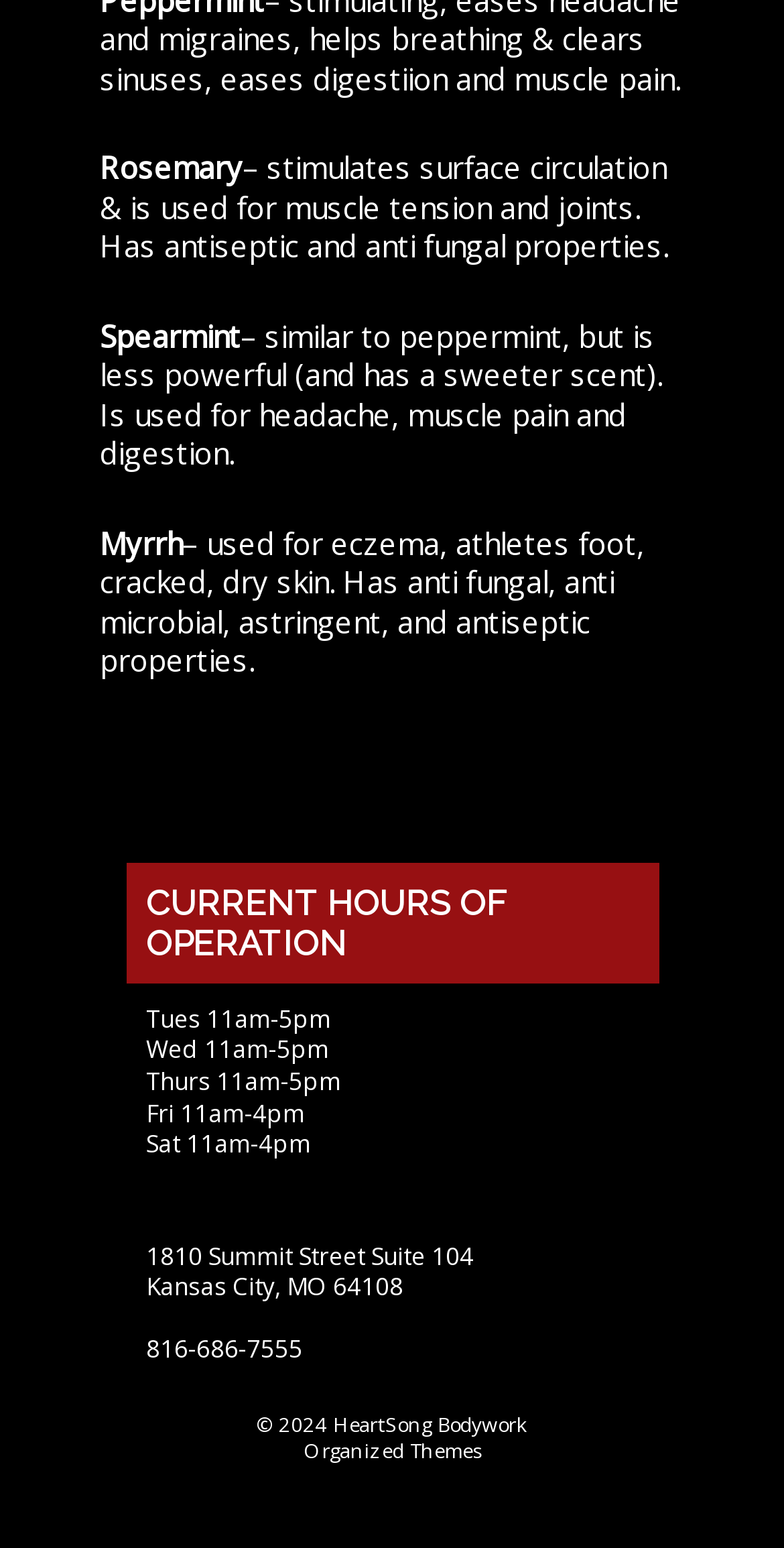Reply to the question with a brief word or phrase: What is the purpose of Myrrh essential oil?

Eczema, athletes foot, cracked, dry skin